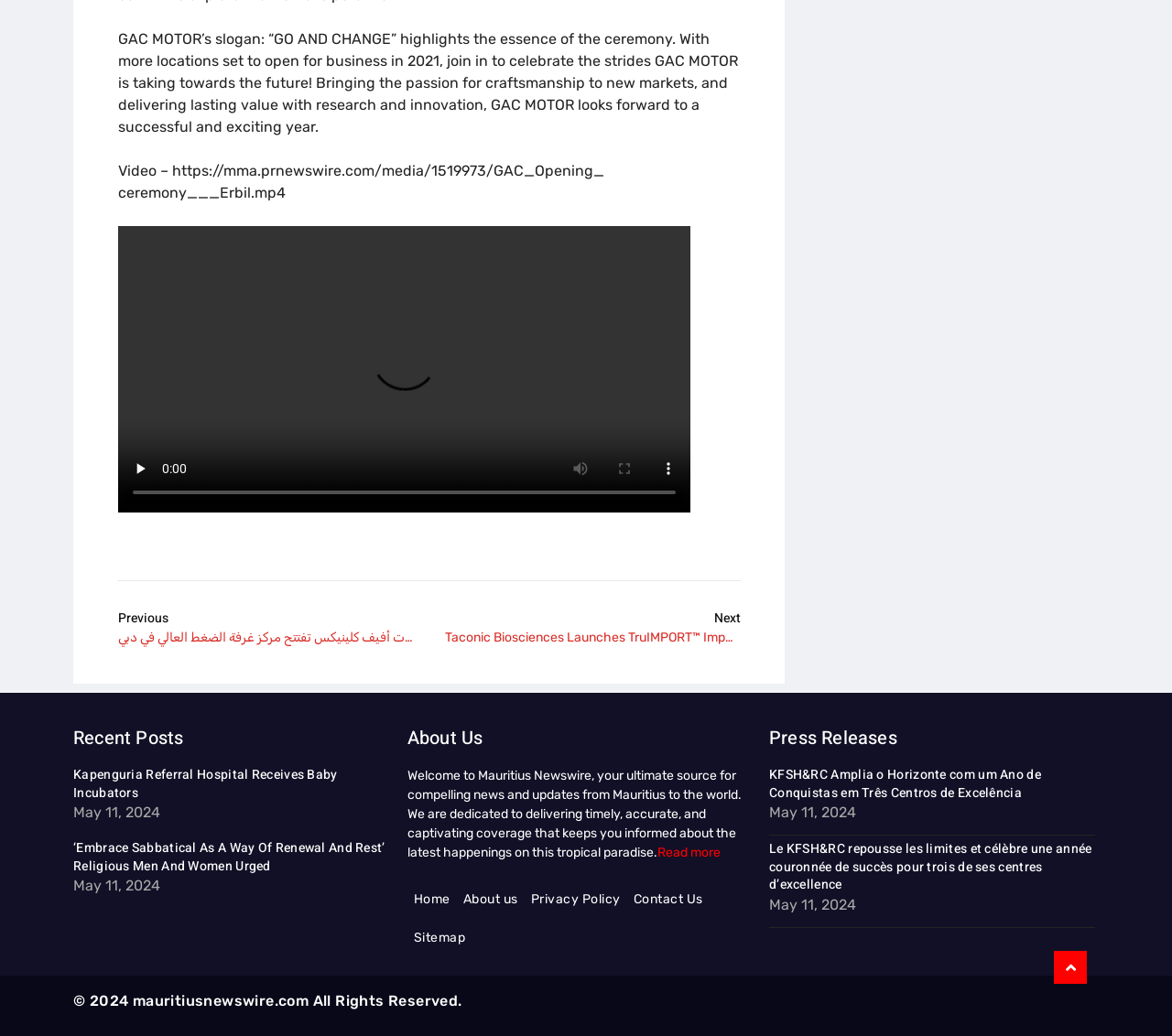Find the bounding box coordinates of the clickable element required to execute the following instruction: "read more about us". Provide the coordinates as four float numbers between 0 and 1, i.e., [left, top, right, bottom].

[0.561, 0.815, 0.615, 0.83]